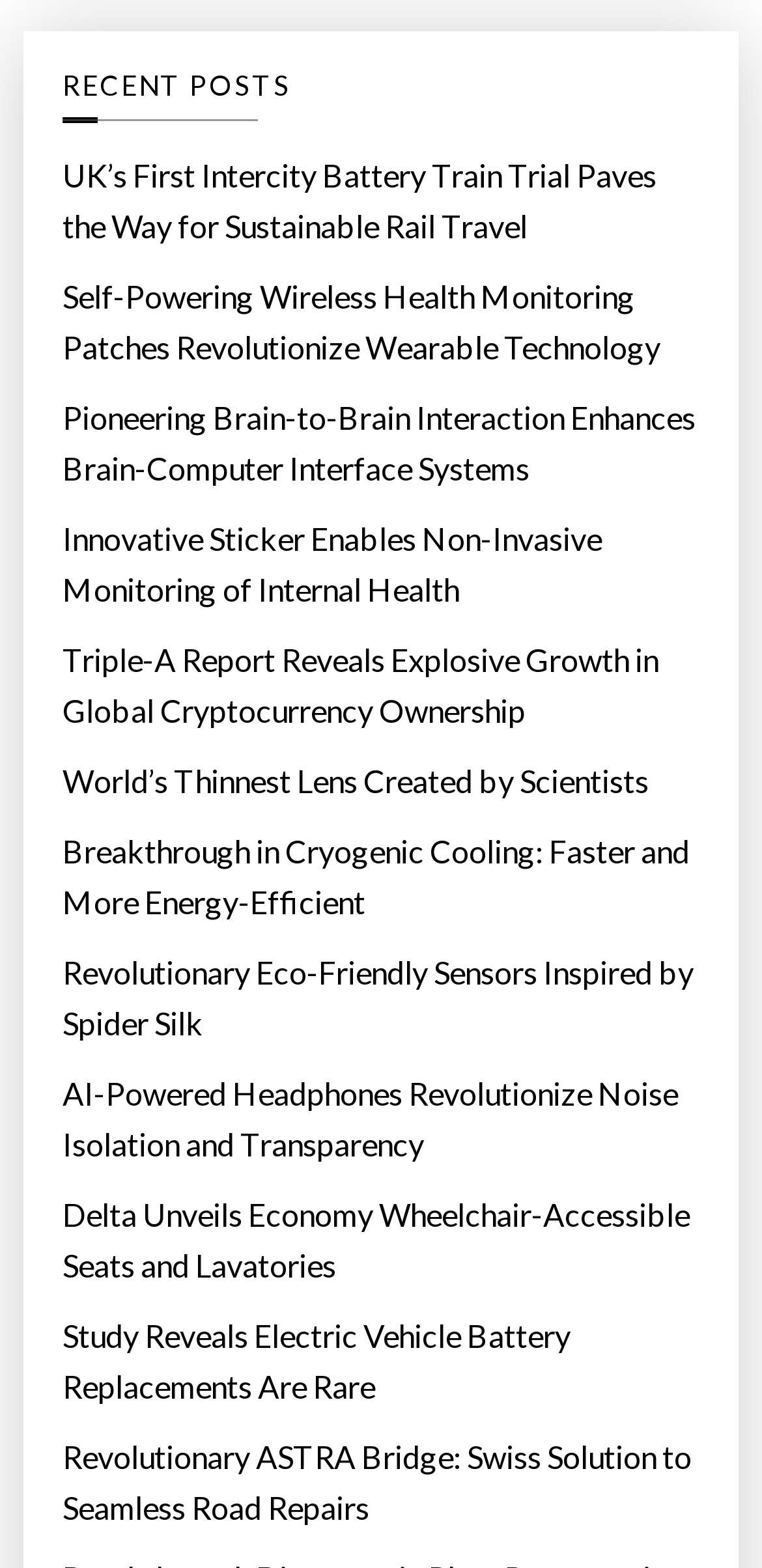What is the category of the posts on this webpage?
Refer to the screenshot and respond with a concise word or phrase.

Recent posts